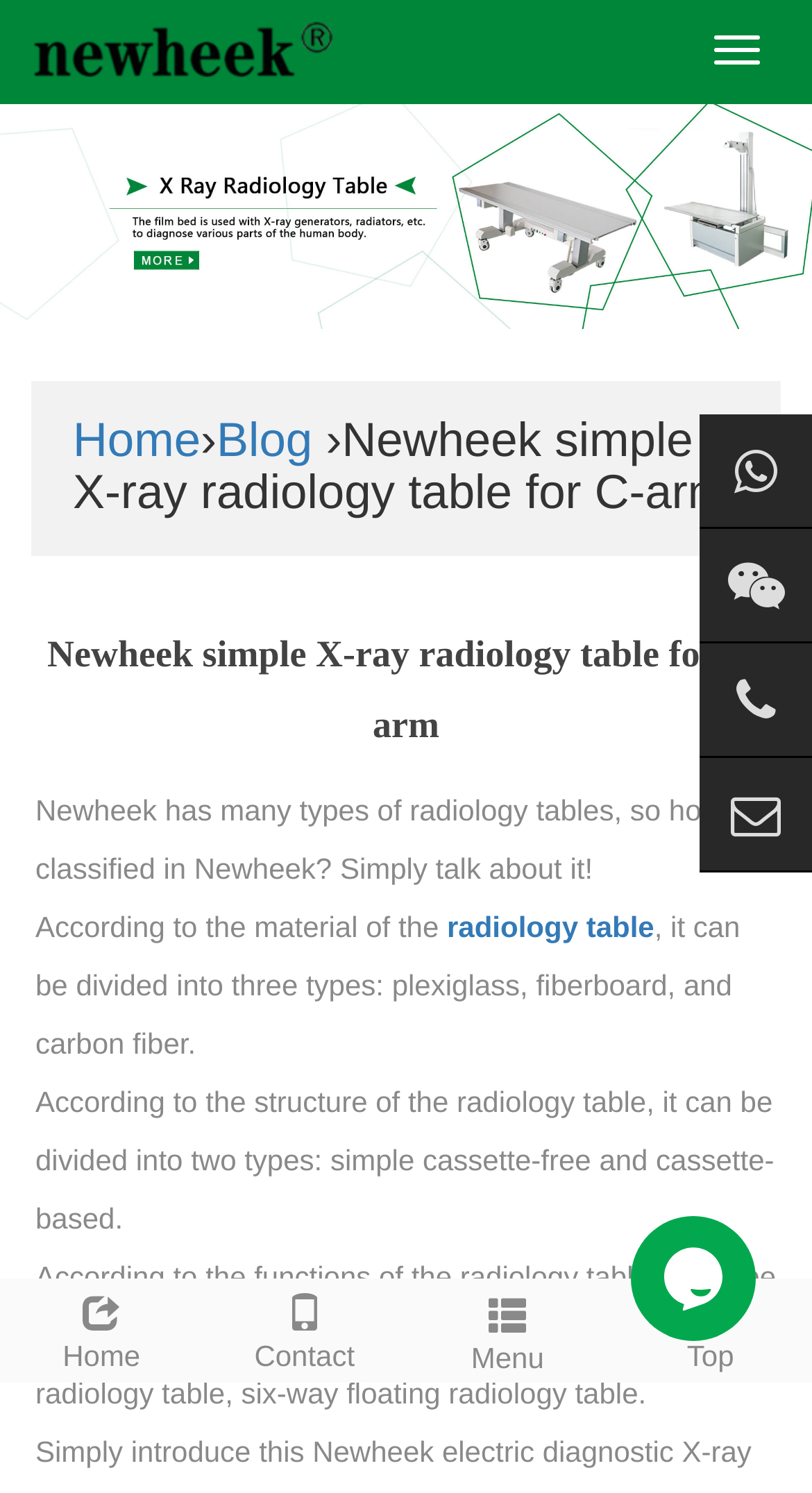Respond to the following question with a brief word or phrase:
What are the two types of radiology tables classified by structure?

Simple cassette-free and cassette-based